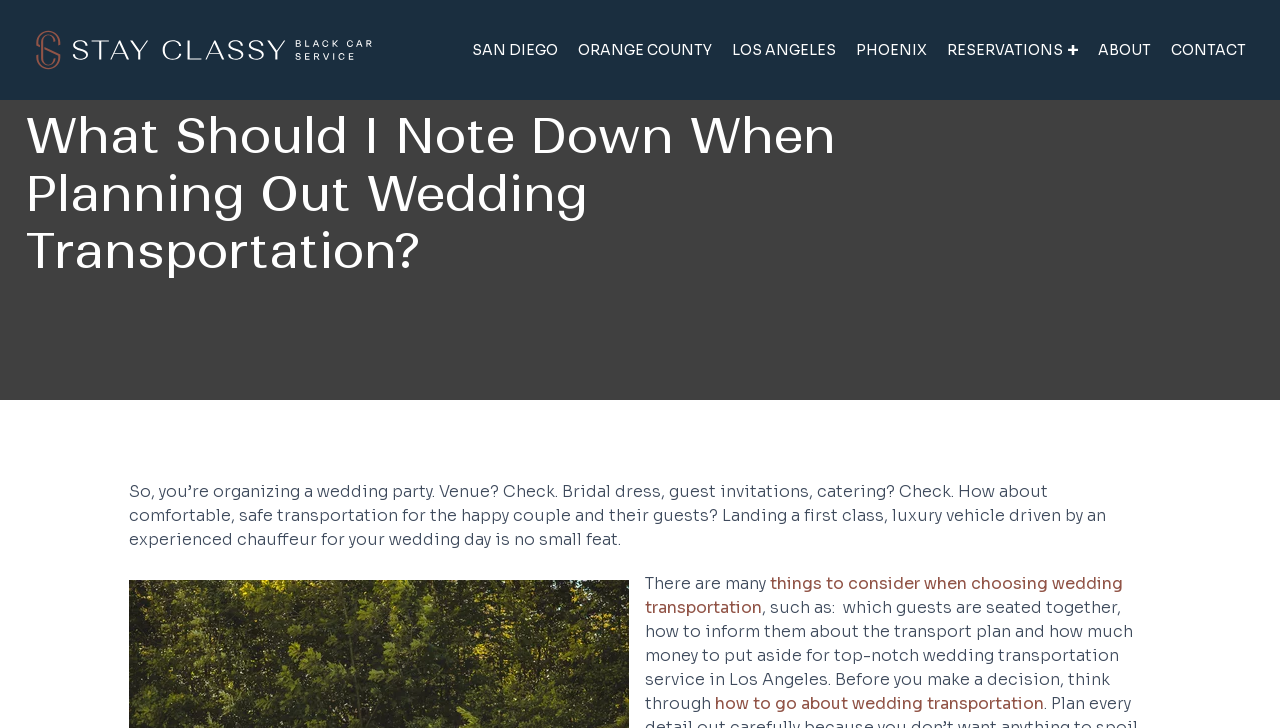Determine the webpage's heading and output its text content.

What Should I Note Down When Planning Out Wedding Transportation?